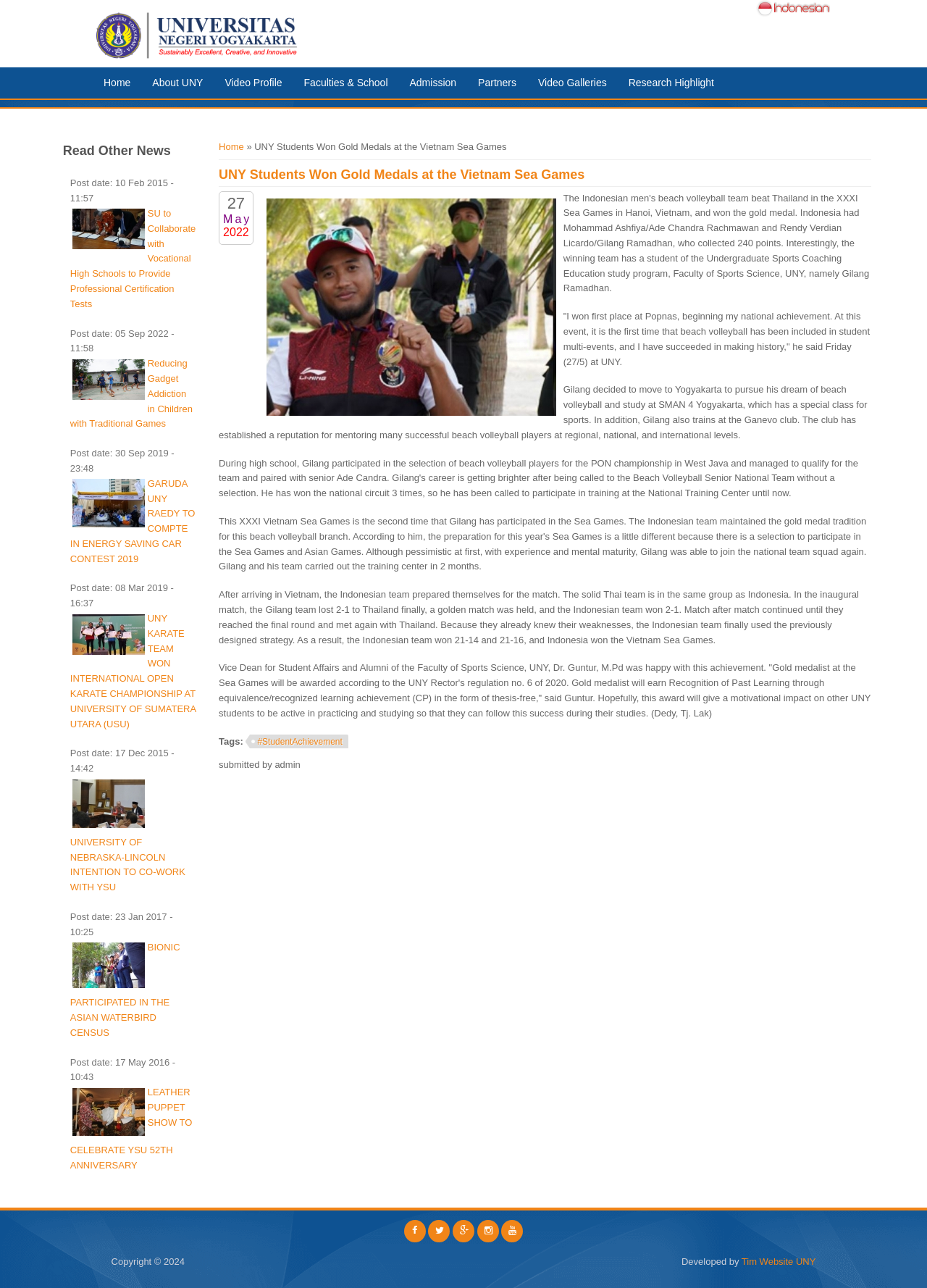Provide a single word or phrase to answer the given question: 
What is the name of the faculty mentioned in the news article?

Faculty of Sports Science